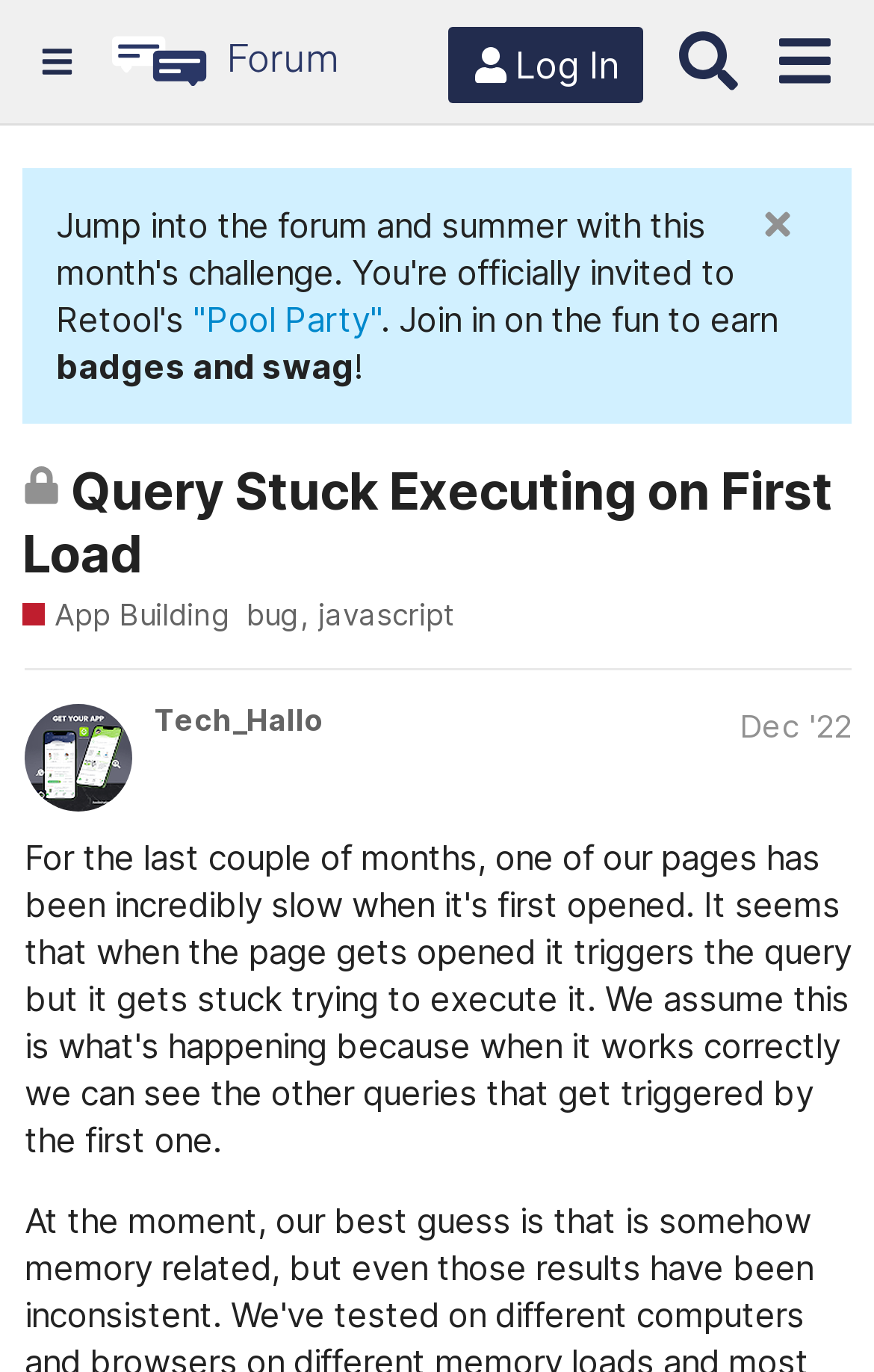Refer to the screenshot and answer the following question in detail:
What are the tags associated with the discussion?

The tags associated with the discussion can be found in the list element, which says 'Tags' and lists 'bug, \xa0' and 'javascript' as the tags.